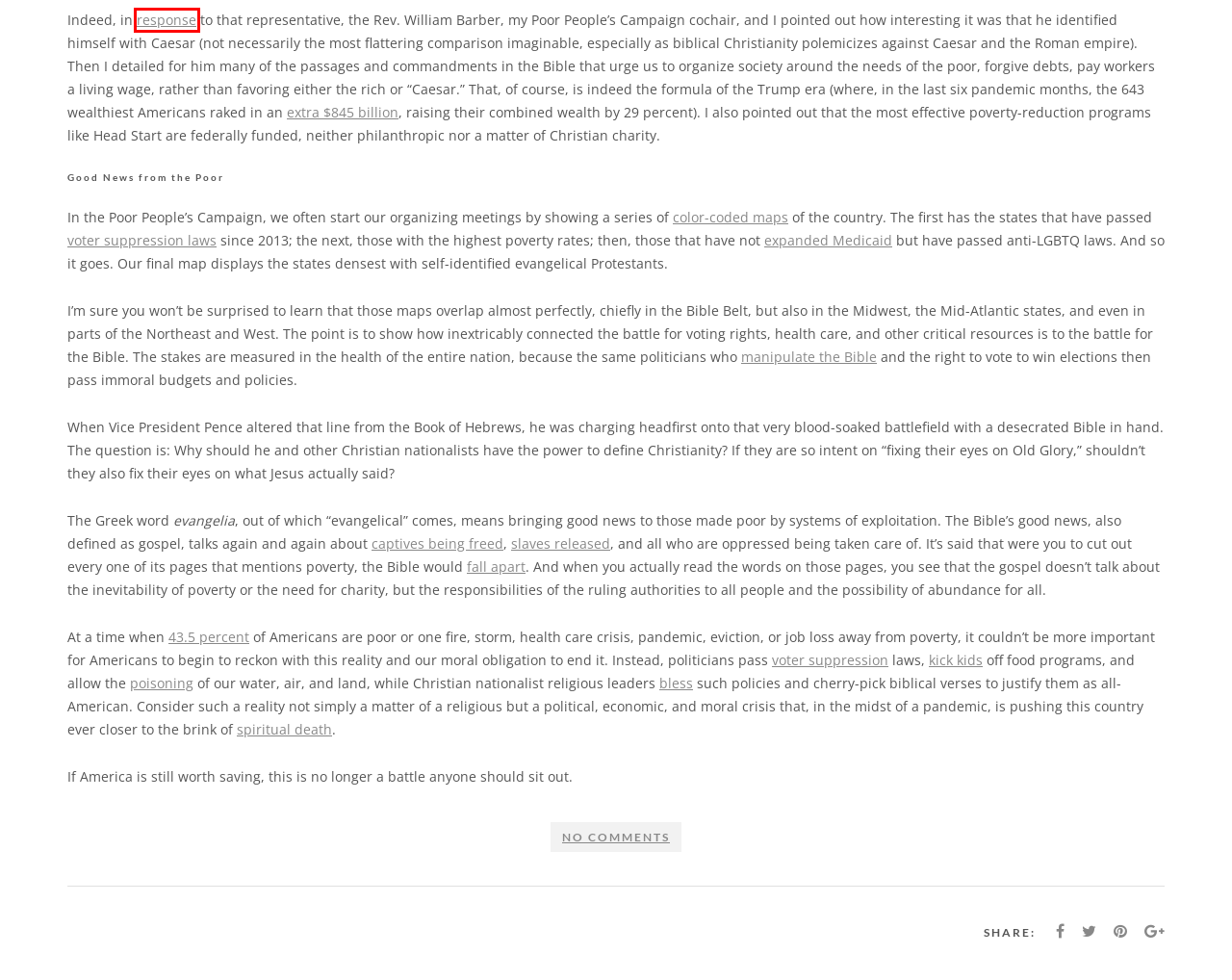Review the webpage screenshot and focus on the UI element within the red bounding box. Select the best-matching webpage description for the new webpage that follows after clicking the highlighted element. Here are the candidates:
A. Watch: Rev. Dr. Liz Theoharis confronts modern day Caesars at our hearing on poverty - Kairos Center
B. Luke 4:18 - Bible Gateway
C. Isaiah 61:1 - Bible Gateway
D. Red Letter Christians - What if Jesus really meant what he said?
E. The New Voter Suppression | Brennan Center for Justice
F. The Souls of Poor Folk Audit – Poor People's Campaign
G. Rev. Barber: An open letter to clergy who prayed with Donald Trump – ThinkProgress
H. MLK’s Warning of America’s Spiritual Death

A